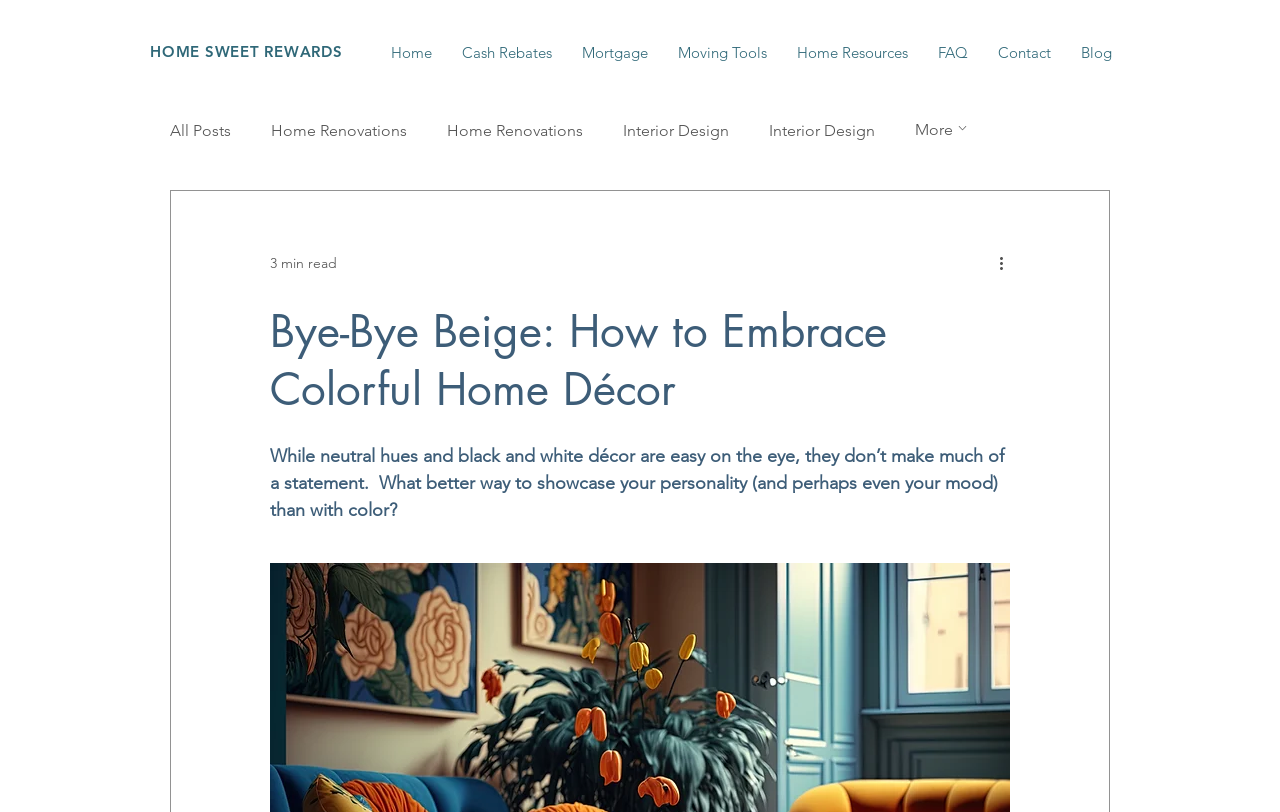Please locate the bounding box coordinates of the region I need to click to follow this instruction: "Go to 'Home'".

[0.294, 0.046, 0.349, 0.084]